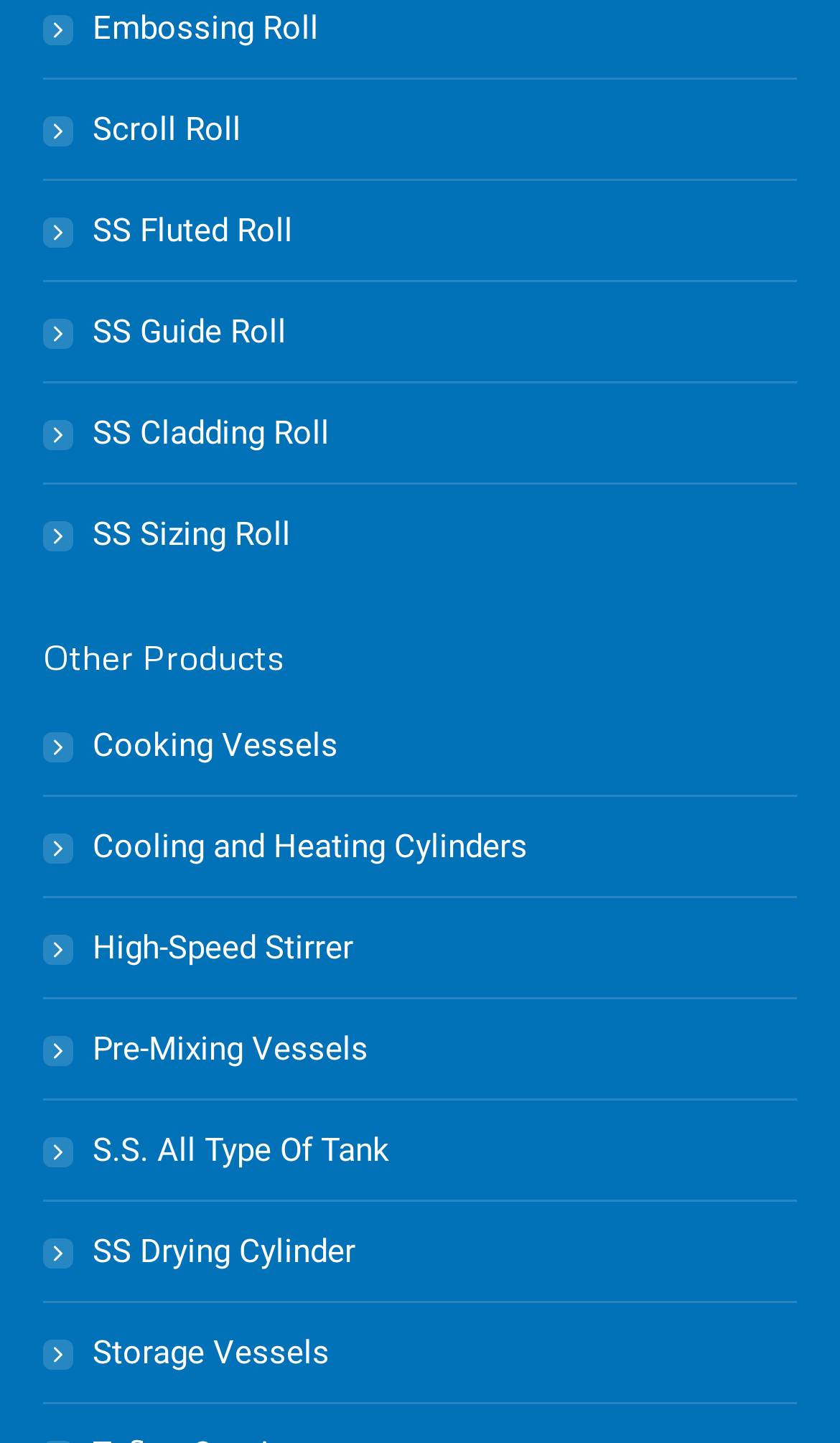Identify the coordinates of the bounding box for the element described below: "Cooking Vessels". Return the coordinates as four float numbers between 0 and 1: [left, top, right, bottom].

[0.051, 0.497, 0.403, 0.537]